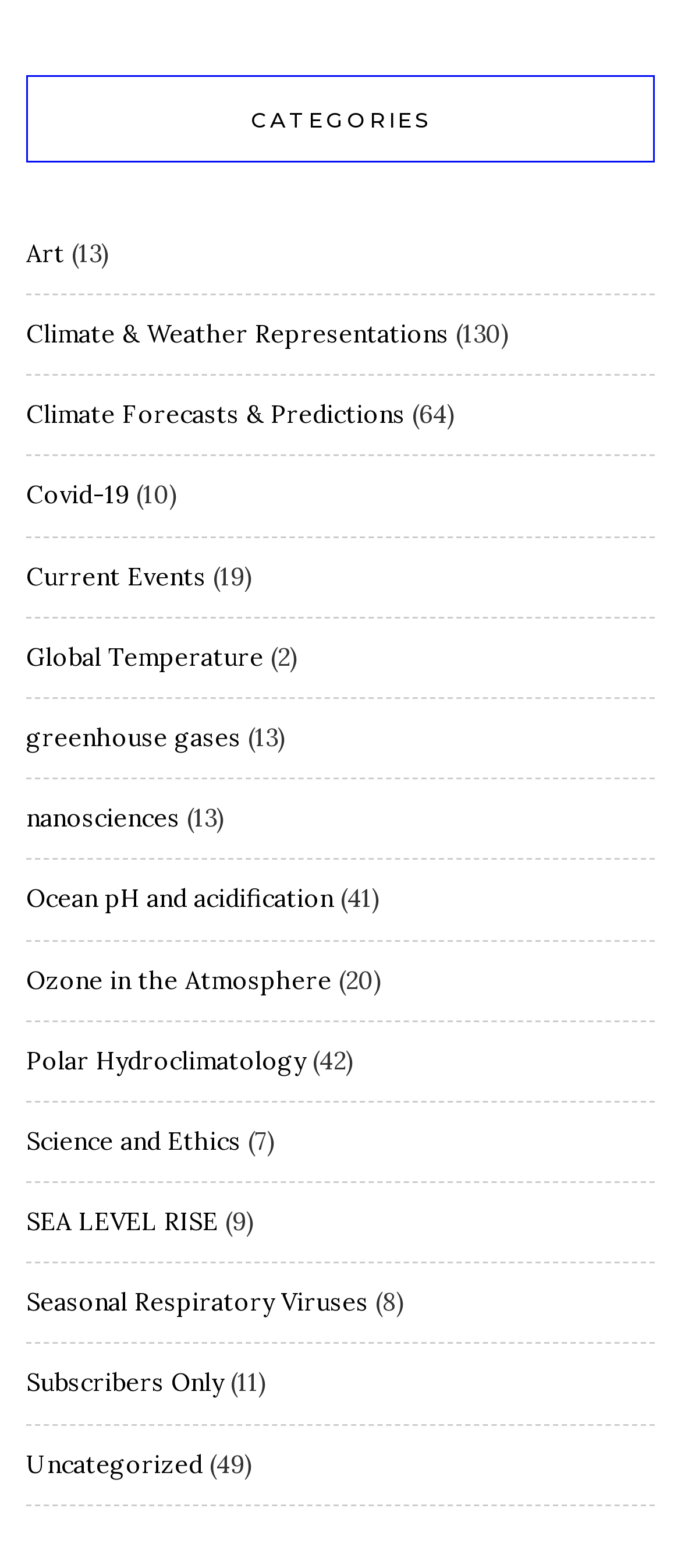Answer the question below using just one word or a short phrase: 
Is there a category related to COVID-19?

Yes